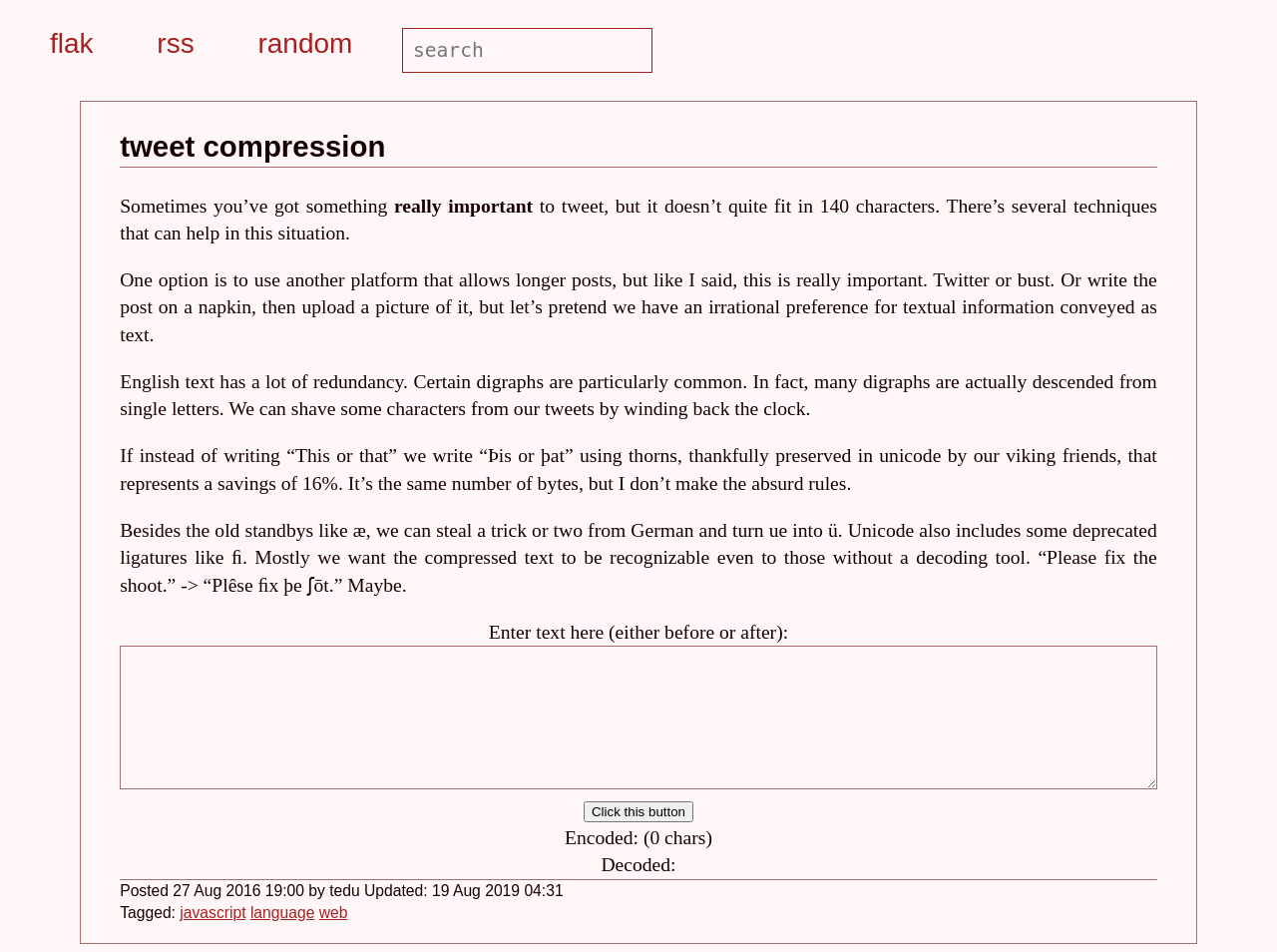Predict the bounding box of the UI element that fits this description: "javascript".

[0.141, 0.949, 0.193, 0.967]